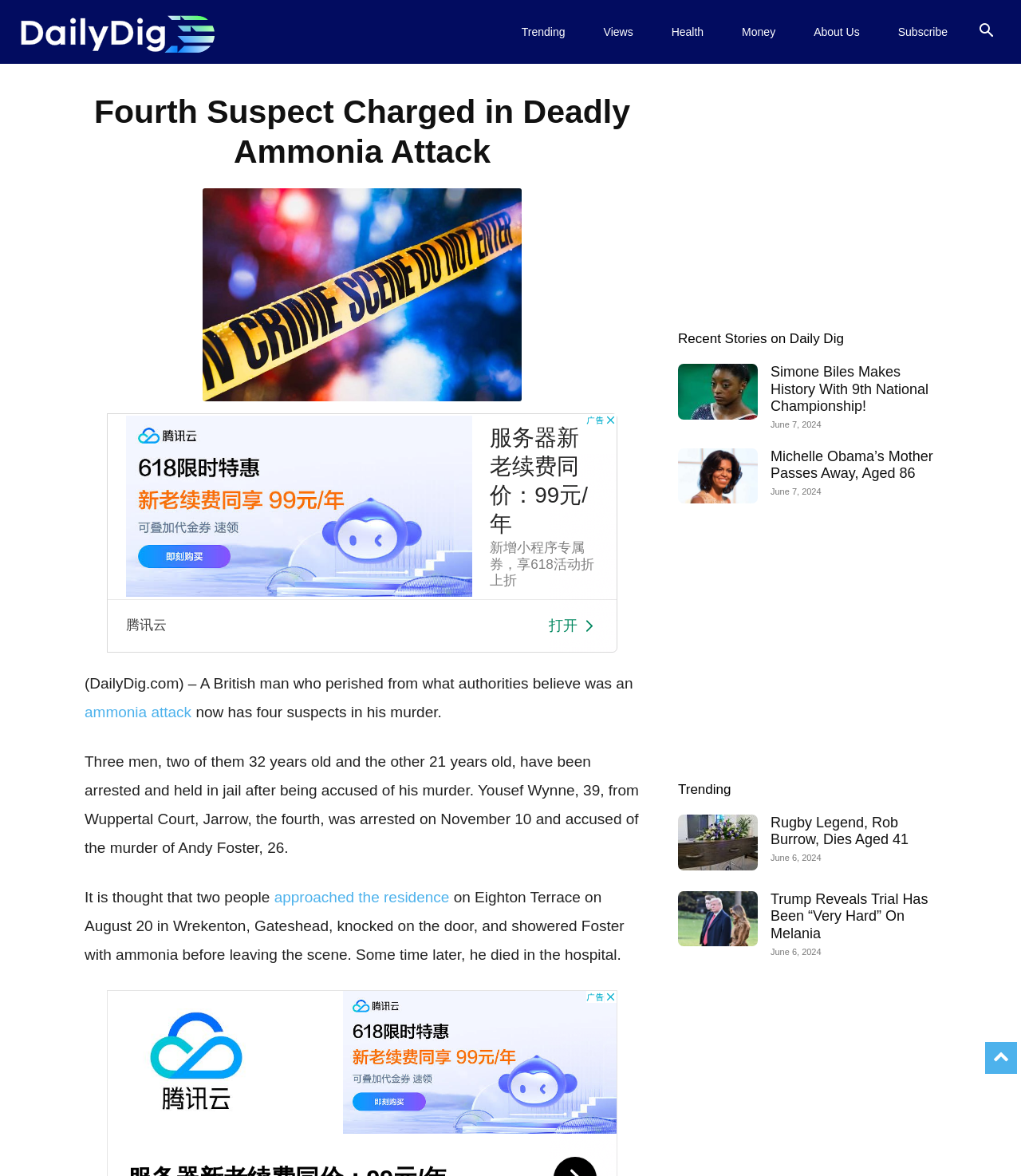How many suspects are there in the murder of Andy Foster?
Refer to the image and give a detailed answer to the query.

I found the answer by reading the StaticText element that says 'now has four suspects in his murder.' This text is part of the main article on the webpage.